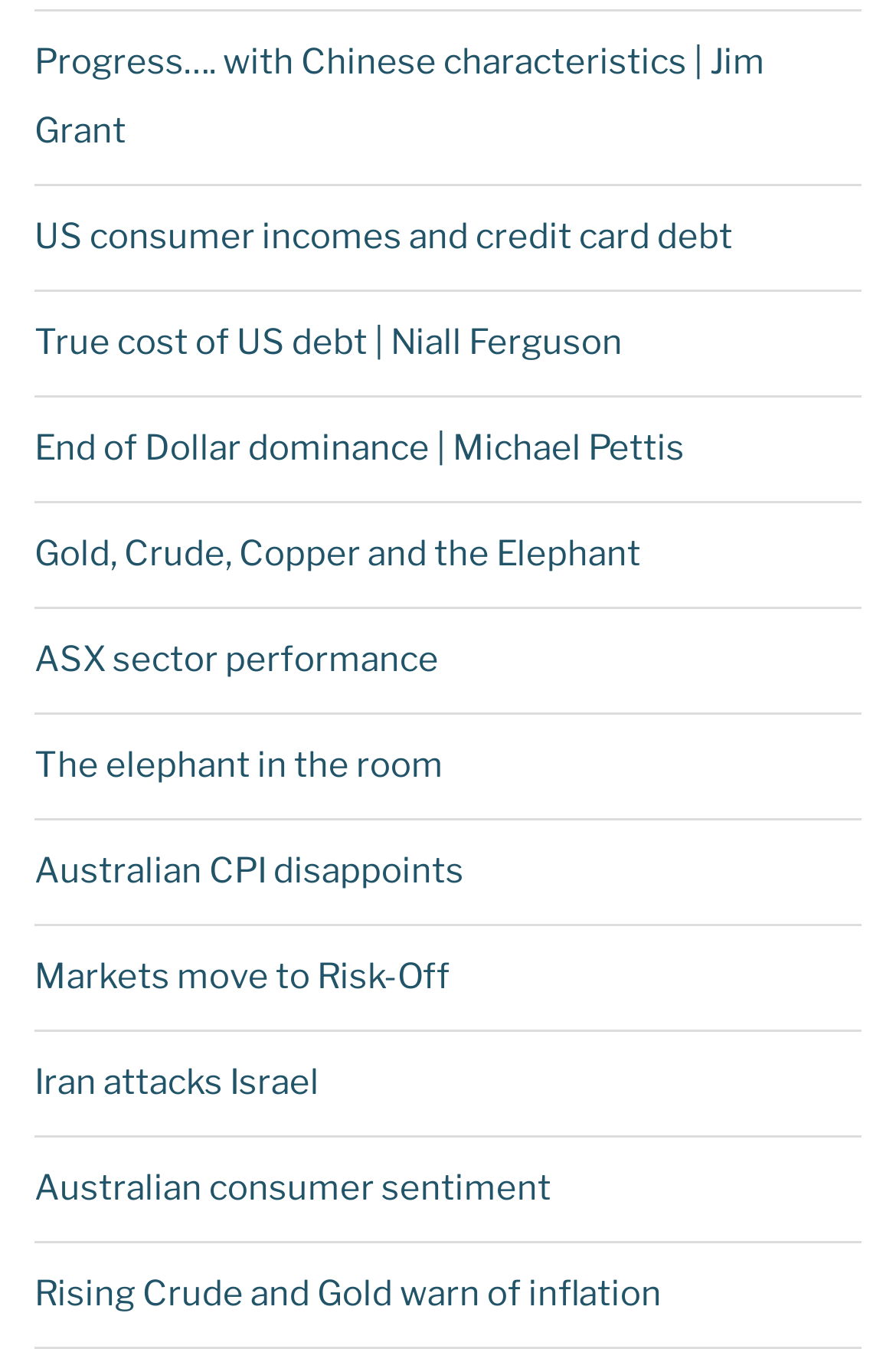How many links are related to Australia?
Please provide a single word or phrase in response based on the screenshot.

3